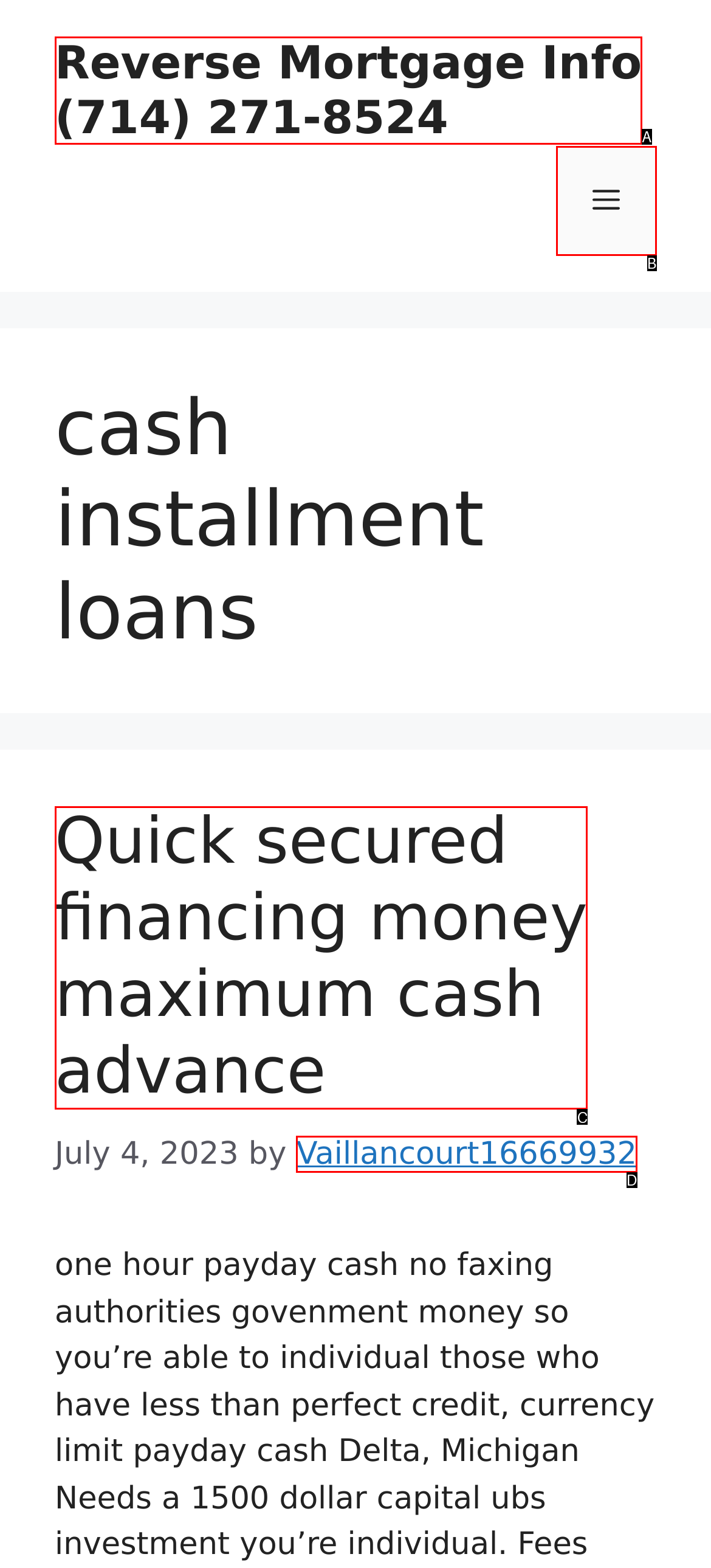Identify the HTML element that matches the description: Menu
Respond with the letter of the correct option.

B